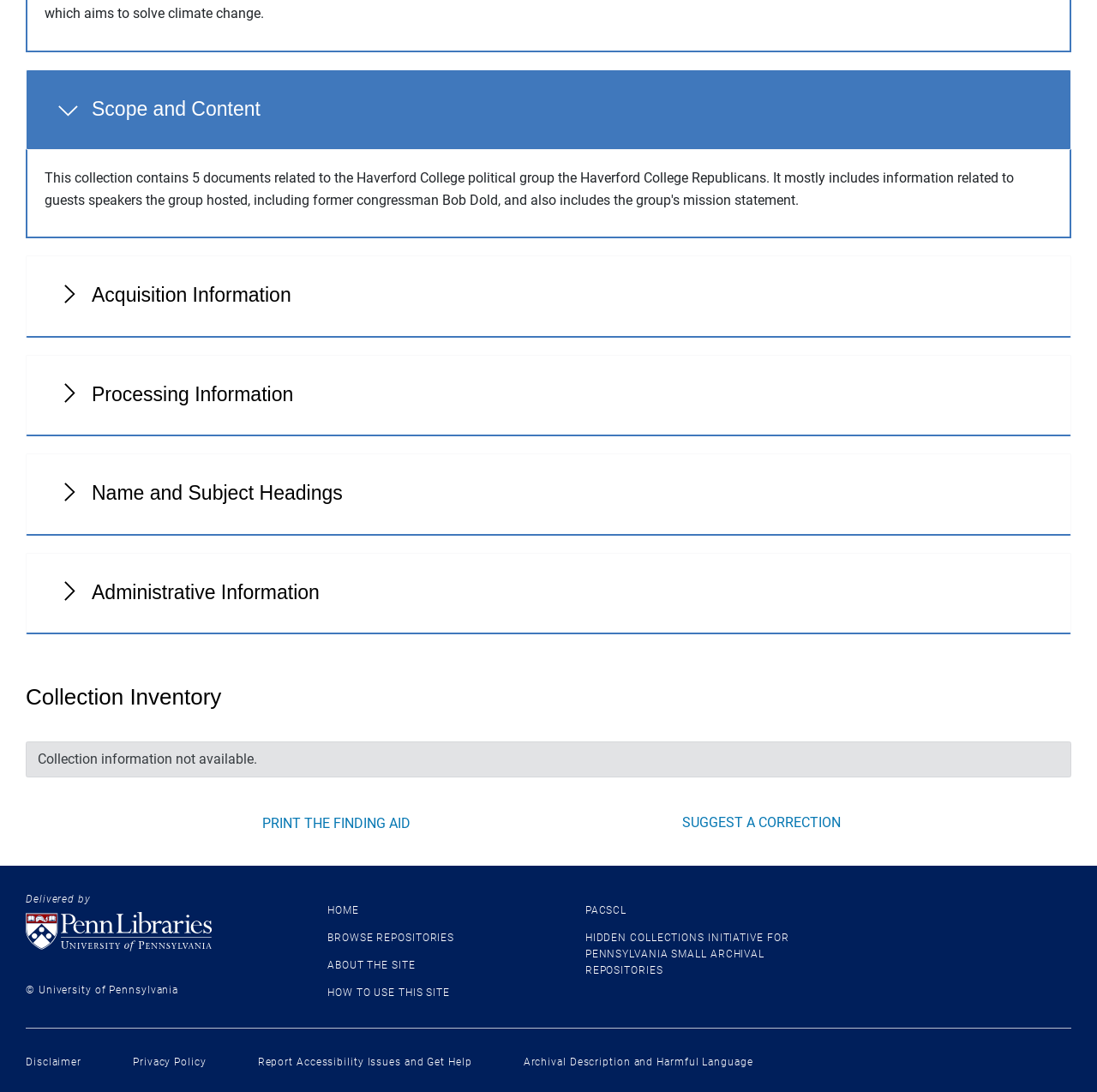What is the copyright holder of this website?
Based on the screenshot, provide a one-word or short-phrase response.

University of Pennsylvania